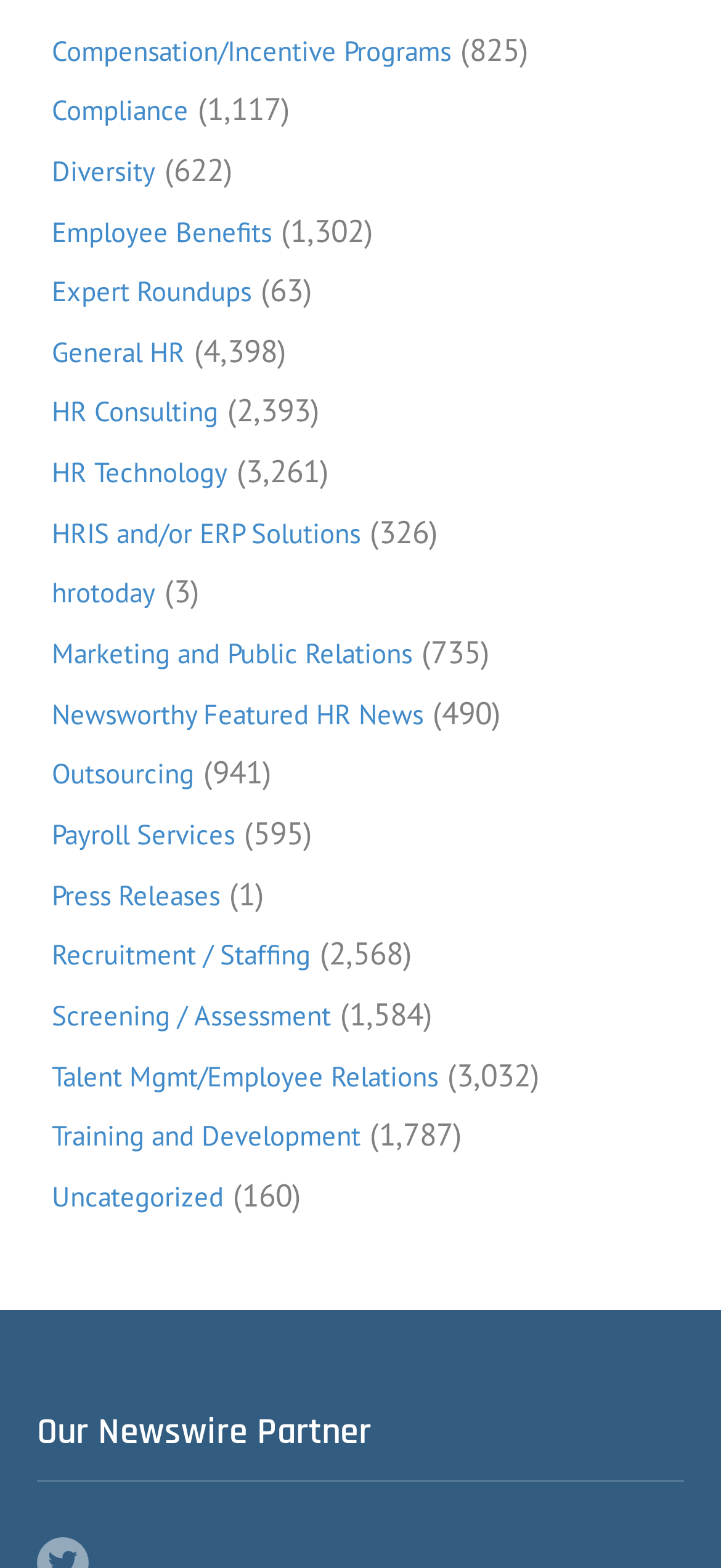Please identify the bounding box coordinates of the clickable area that will fulfill the following instruction: "Explore HR Consulting". The coordinates should be in the format of four float numbers between 0 and 1, i.e., [left, top, right, bottom].

[0.072, 0.252, 0.303, 0.274]